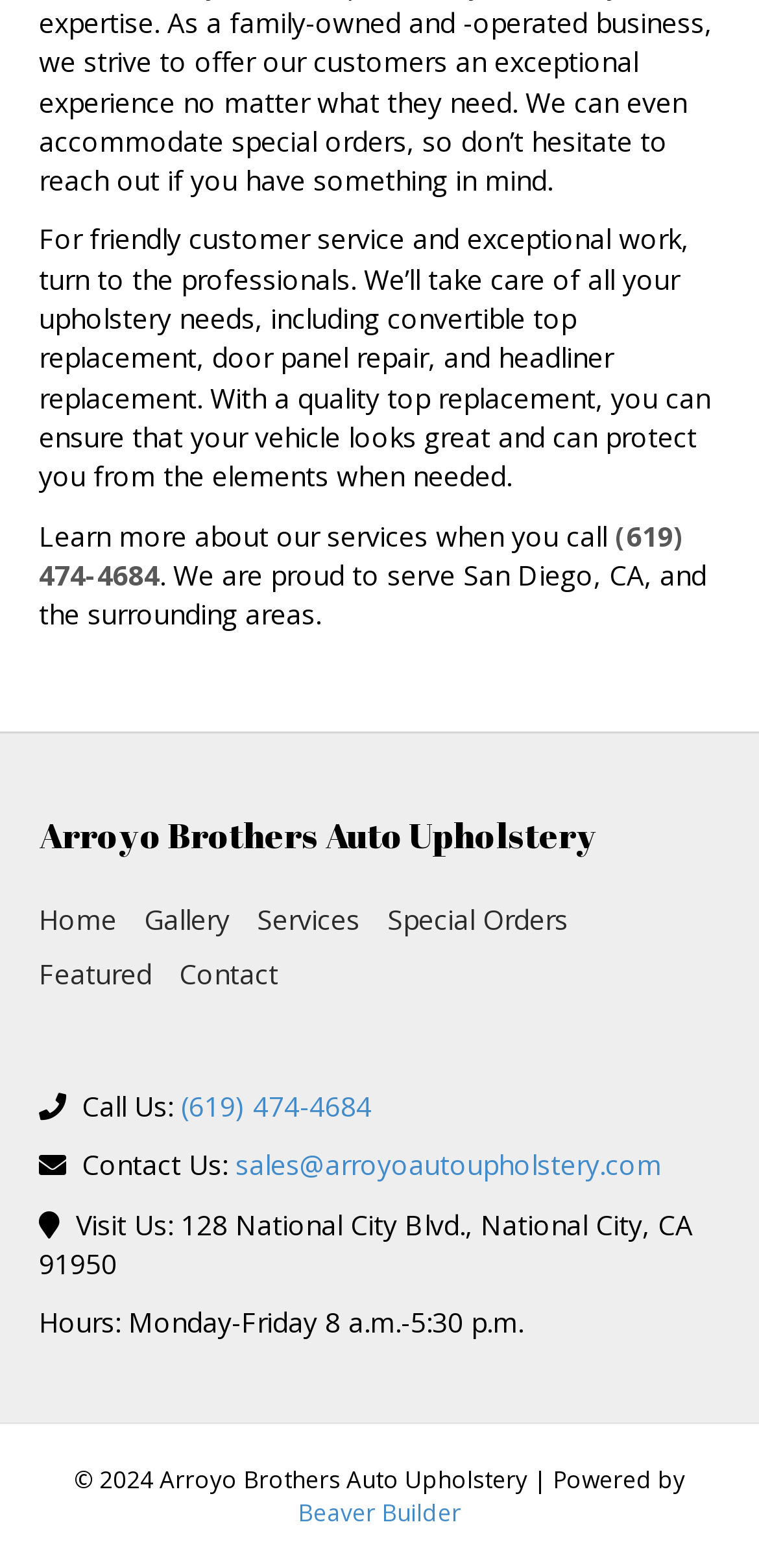Using the details in the image, give a detailed response to the question below:
What are the business hours of Arroyo Brothers Auto Upholstery?

The business hours can be found in the bottom section of the webpage, where it says 'Hours: Monday-Friday 8 a.m.-5:30 p.m.'.